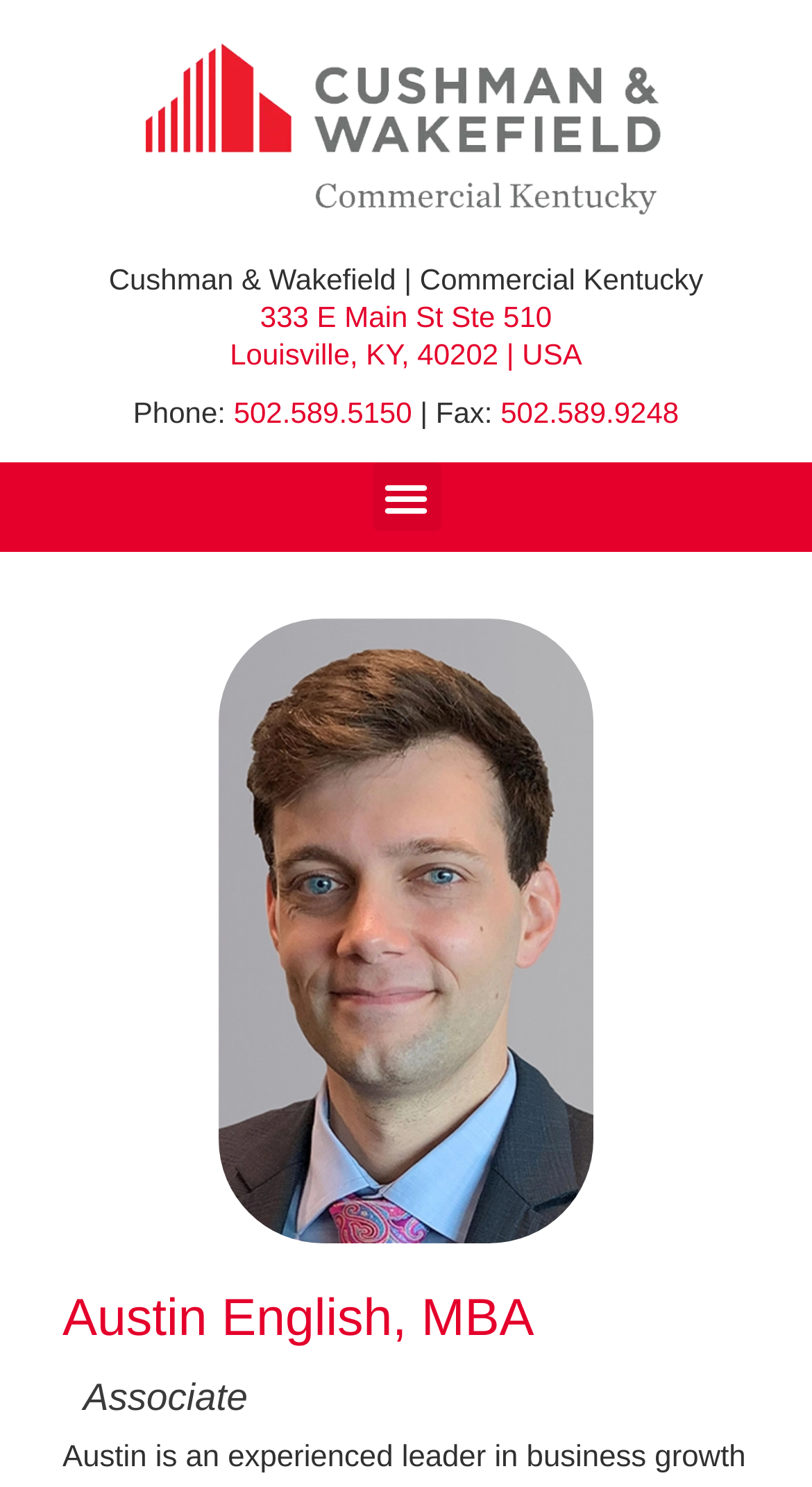Describe all significant elements and features of the webpage.

The webpage is about Austin English, an experienced leader in business growth with a strong history in the financial industry, multifamily construction, and development. 

At the top left of the page, there is a logo of Commercial Kentucky, which is a clickable link. Next to the logo, there is a text "Cushman & Wakefield | Commercial Kentucky". 

Below the logo and the text, there is an address "333 E Main St Ste 510 Louisville, KY, 40202 | USA", which is also a clickable link. To the right of the address, there is a phone number "502.589.5150" and a fax number "502.589.9248", both of which are clickable links. 

On the right side of the page, there is a menu toggle button. When expanded, it reveals a section with two headings: "Austin English, MBA" and "Associate".